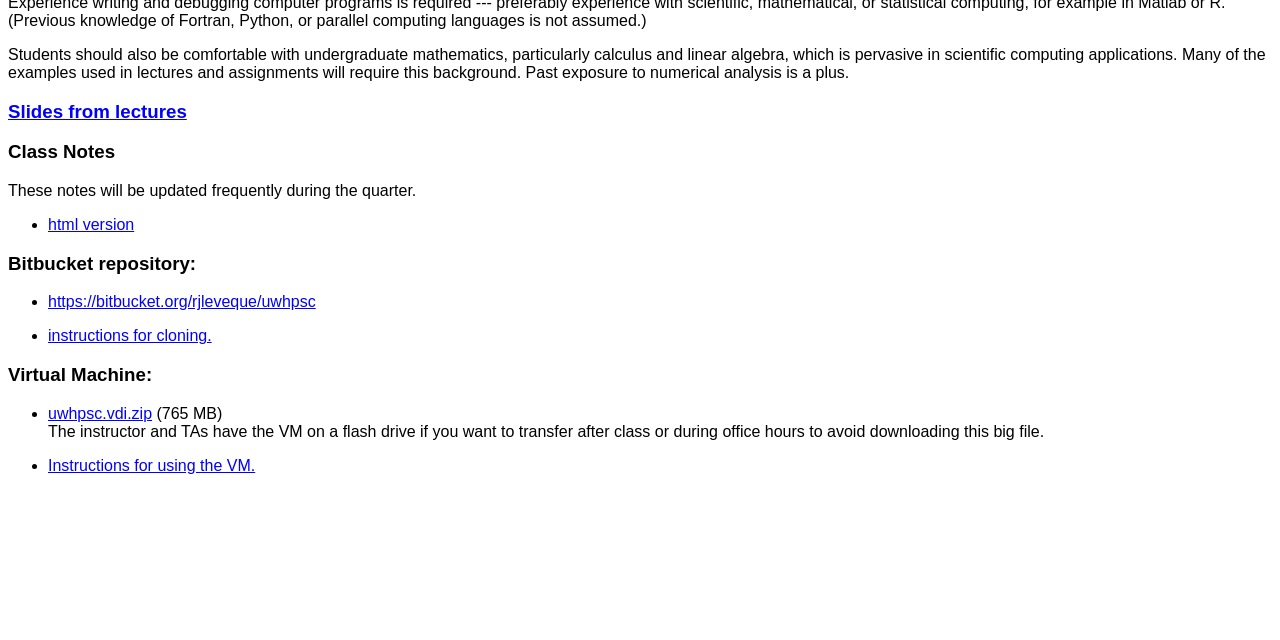Bounding box coordinates are to be given in the format (top-left x, top-left y, bottom-right x, bottom-right y). All values must be floating point numbers between 0 and 1. Provide the bounding box coordinate for the UI element described as: https://bitbucket.org/rjleveque/uwhpsc

[0.038, 0.458, 0.247, 0.485]